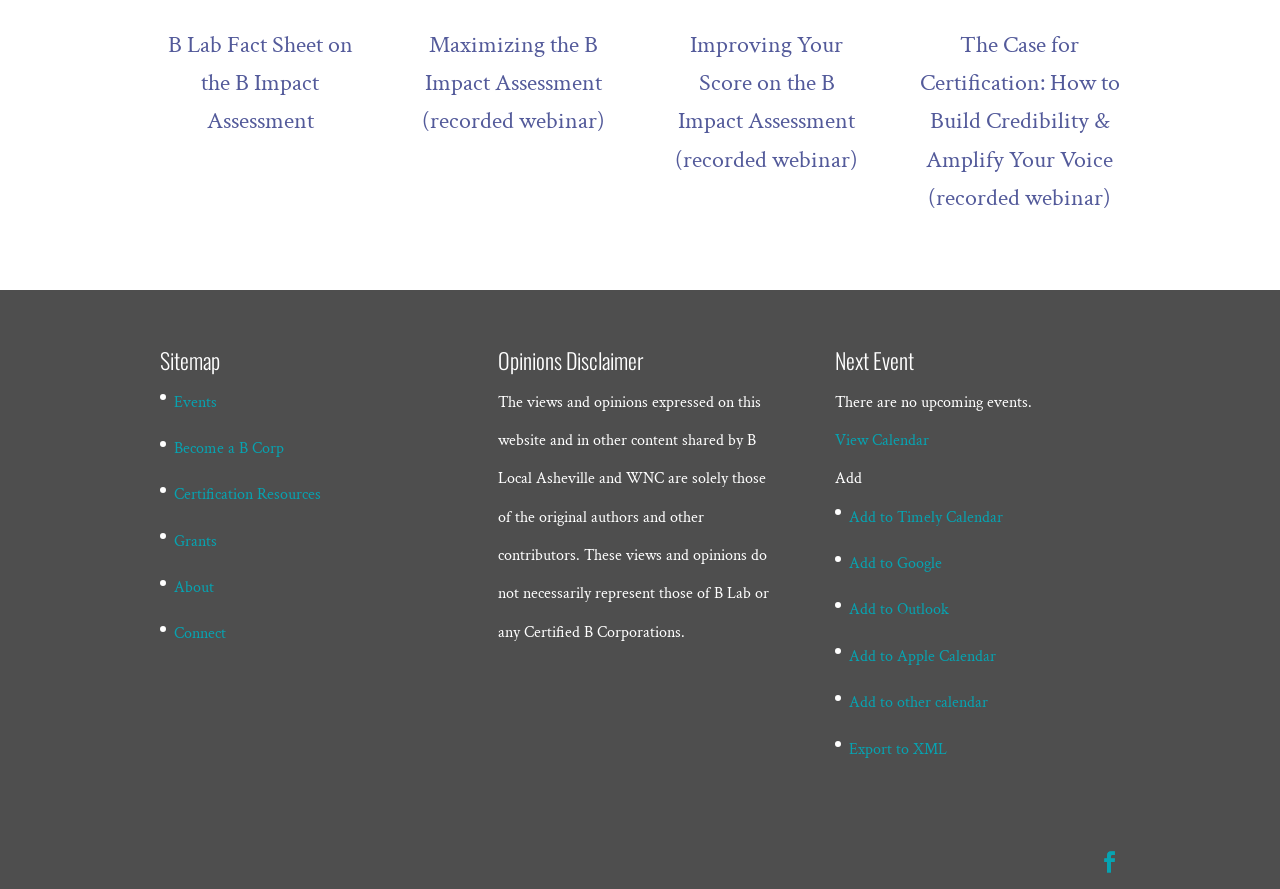Could you highlight the region that needs to be clicked to execute the instruction: "View B Lab Fact Sheet on the B Impact Assessment"?

[0.131, 0.032, 0.276, 0.153]